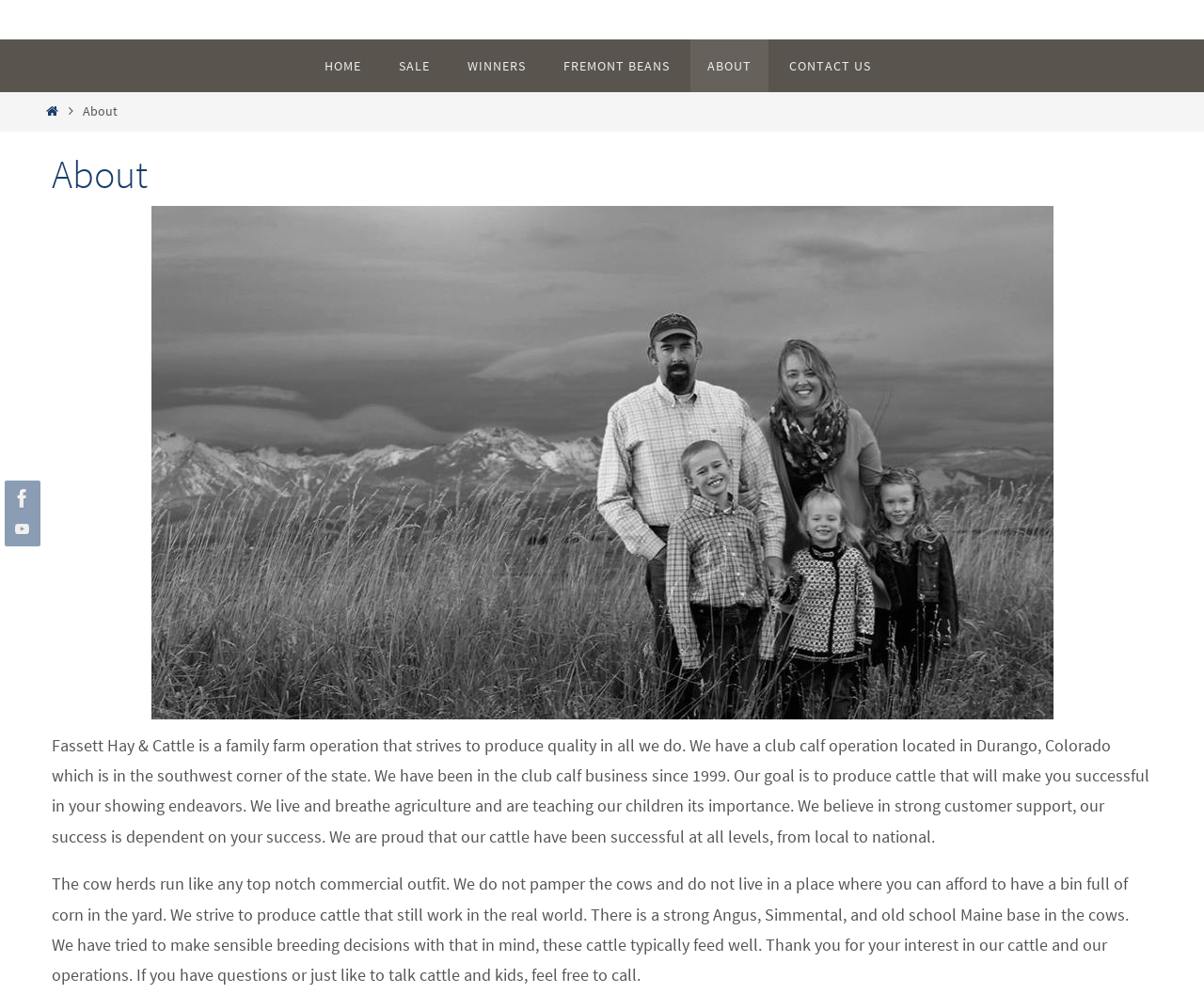Find the bounding box coordinates for the element that must be clicked to complete the instruction: "Click YouTube link". The coordinates should be four float numbers between 0 and 1, indicated as [left, top, right, bottom].

[0.004, 0.514, 0.029, 0.55]